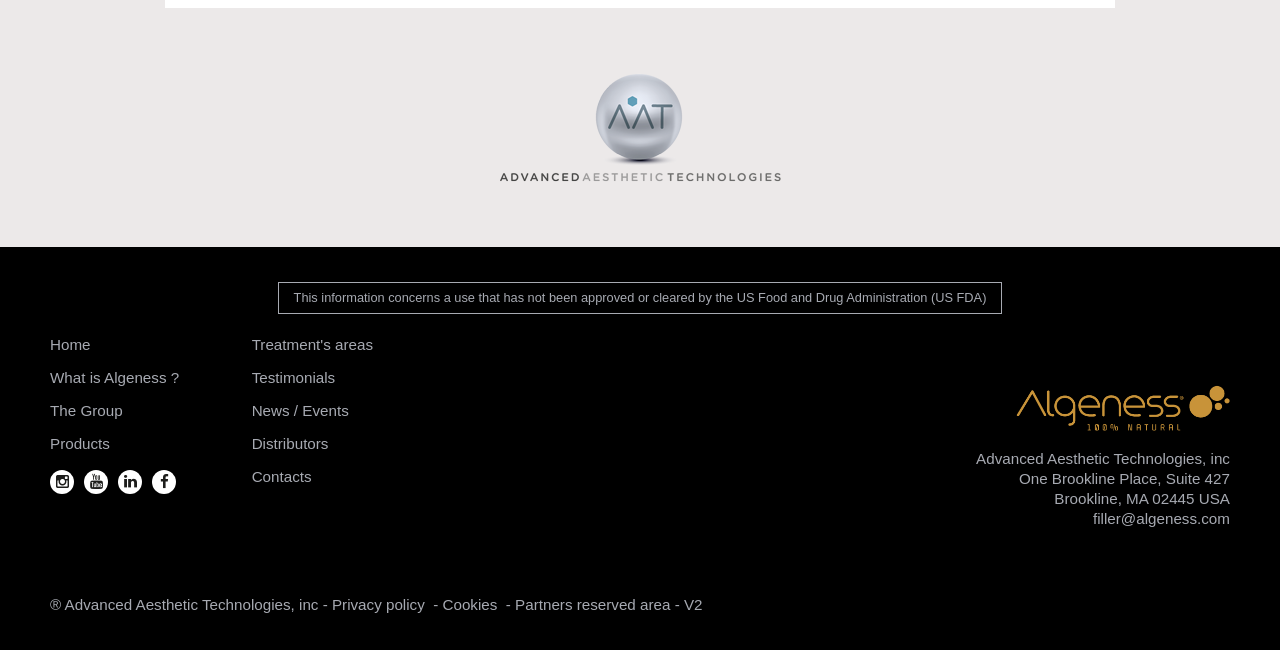Provide a brief response using a word or short phrase to this question:
What is the company name?

Advanced Aesthetic Technologies